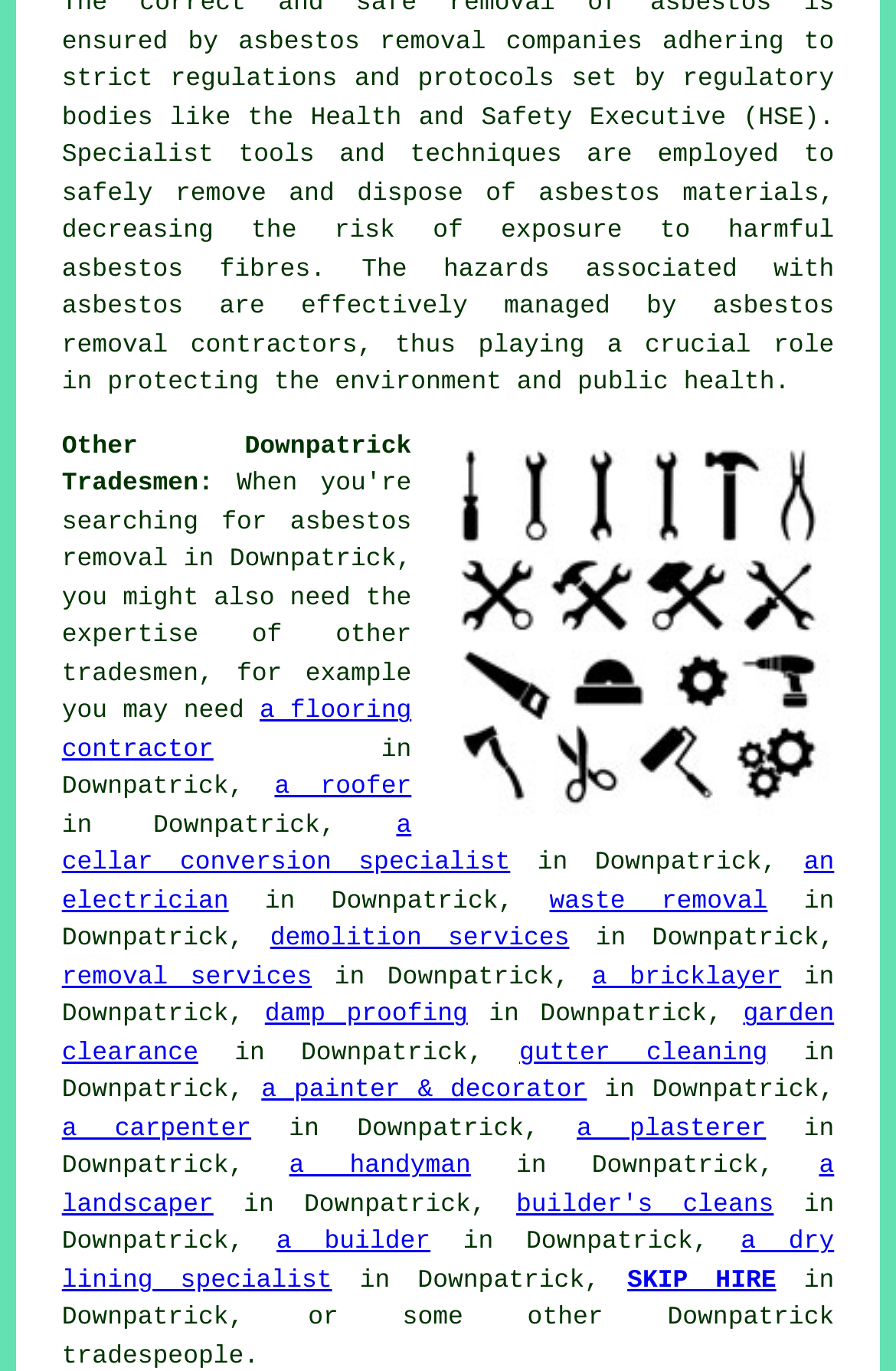Please locate the bounding box coordinates of the element's region that needs to be clicked to follow the instruction: "learn about demolition services". The bounding box coordinates should be provided as four float numbers between 0 and 1, i.e., [left, top, right, bottom].

[0.301, 0.676, 0.635, 0.696]